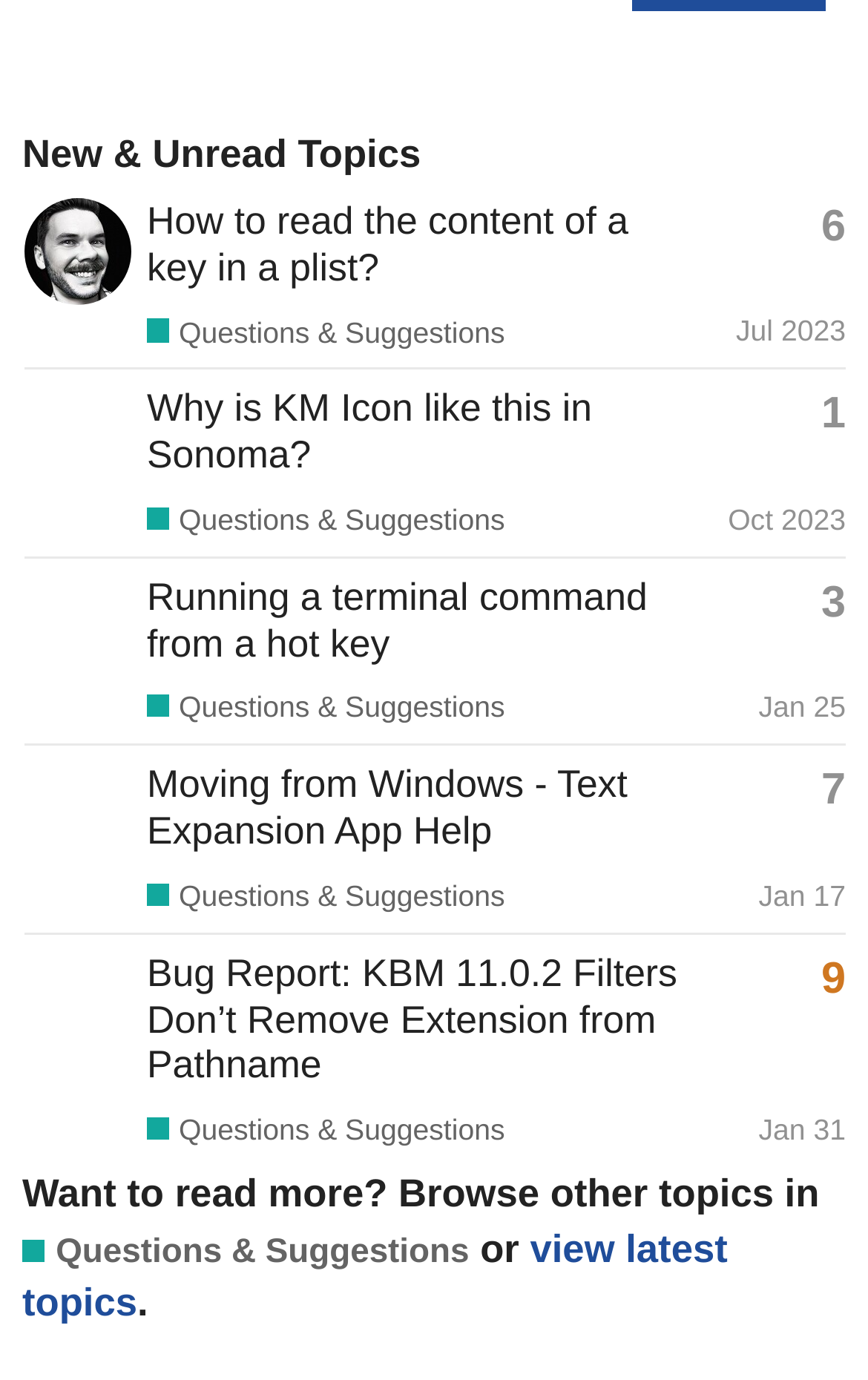What is the date of the latest topic on this page?
Can you provide a detailed and comprehensive answer to the question?

I looked at the dates of all the topics on this page and found that the latest topic was posted on 'Jan 31, 2024'.